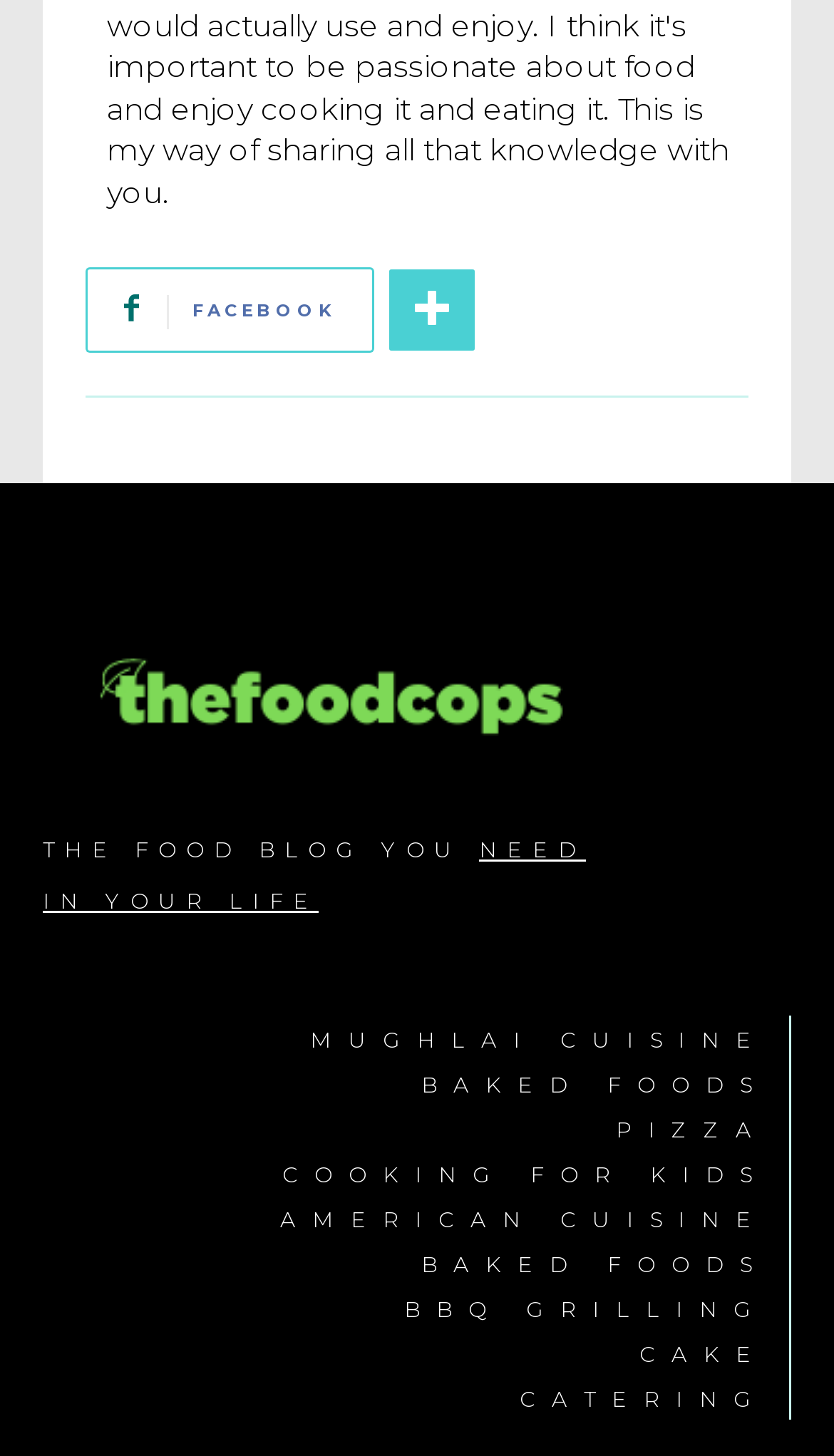Provide a brief response to the question below using a single word or phrase: 
What type of cuisine is Mughlai?

Indian